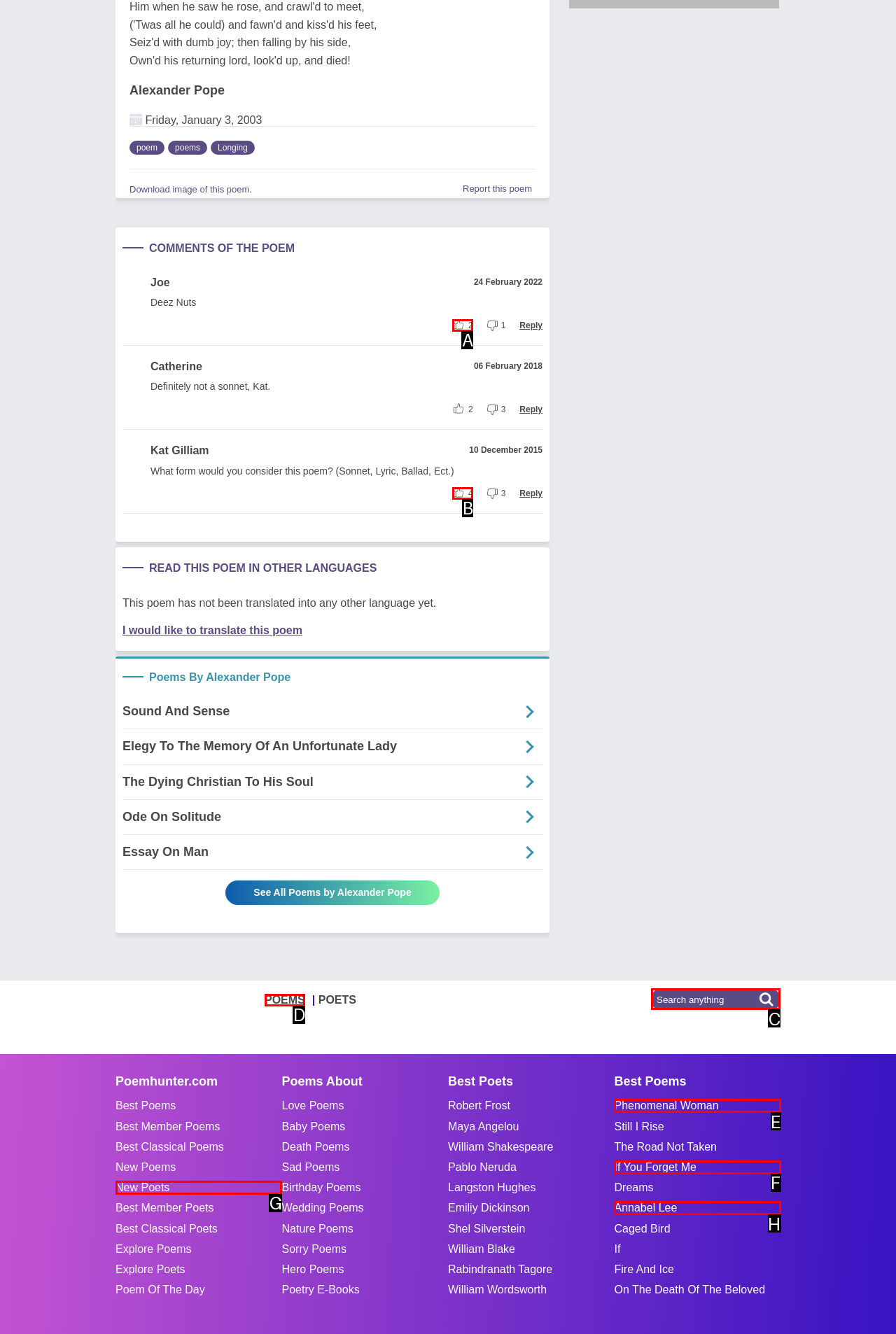Pick the right letter to click to achieve the task: Search for a poem
Answer with the letter of the correct option directly.

C